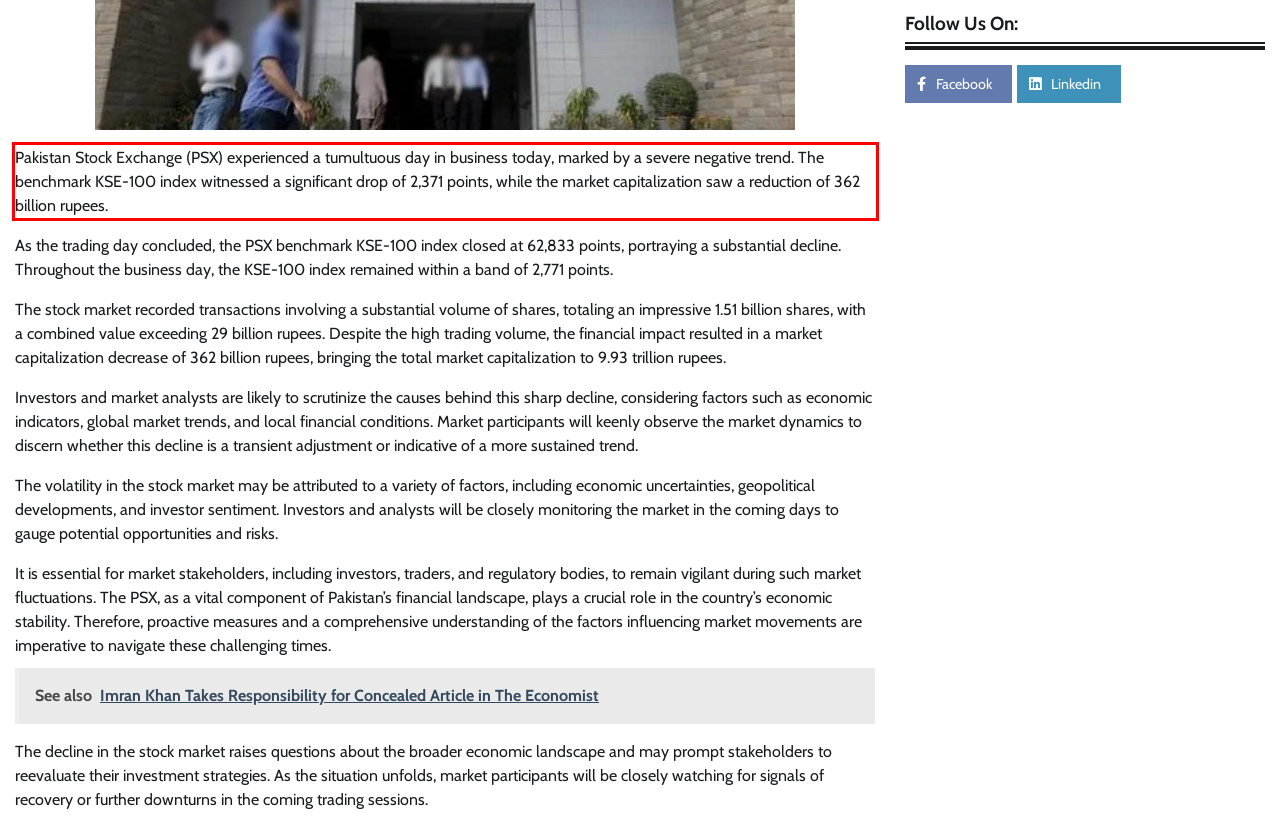You are provided with a screenshot of a webpage that includes a UI element enclosed in a red rectangle. Extract the text content inside this red rectangle.

Pakistan Stock Exchange (PSX) experienced a tumultuous day in business today, marked by a severe negative trend. The benchmark KSE-100 index witnessed a significant drop of 2,371 points, while the market capitalization saw a reduction of 362 billion rupees.